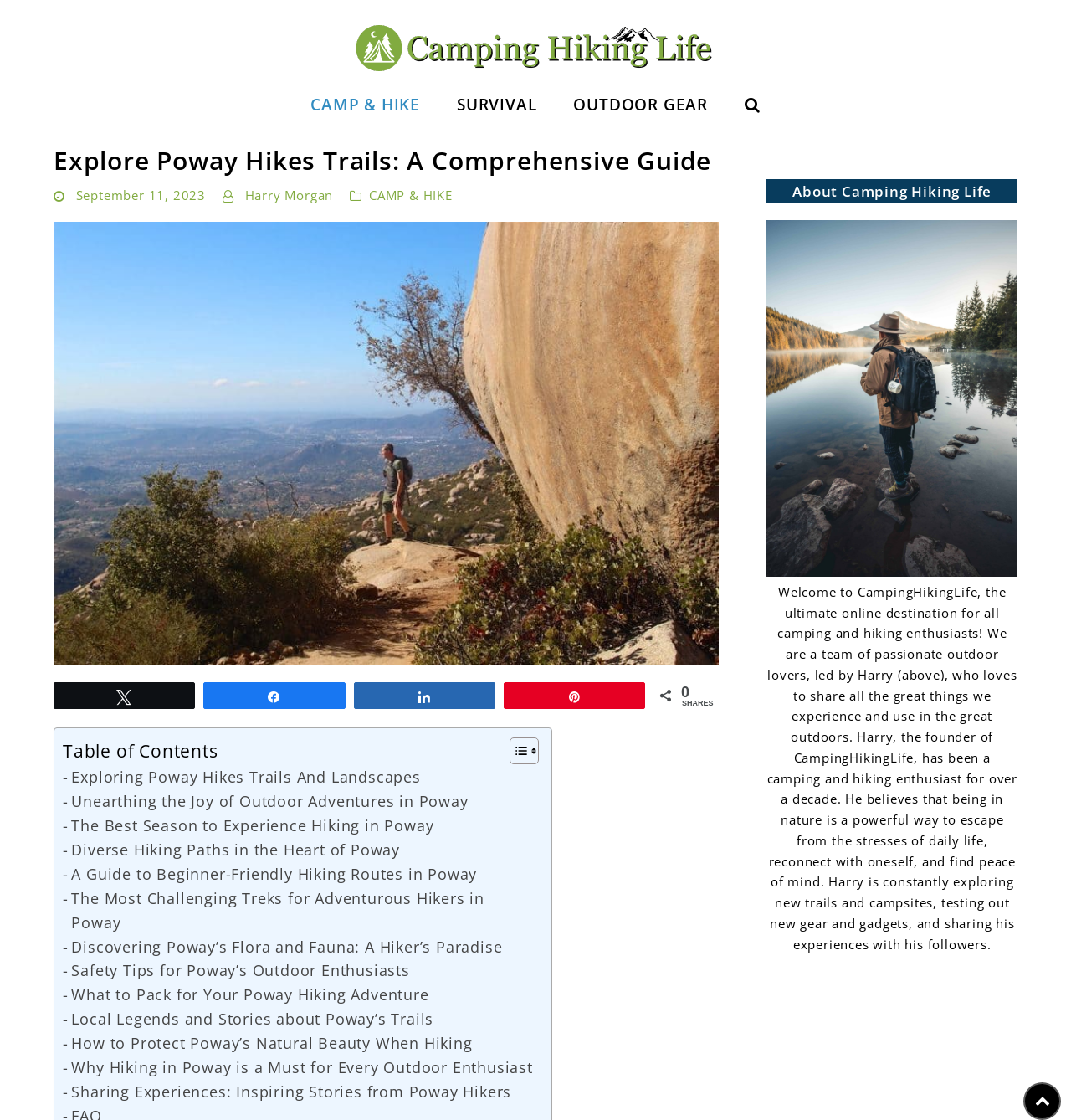Please answer the following question using a single word or phrase: 
Who is the founder of CampingHikingLife?

Harry